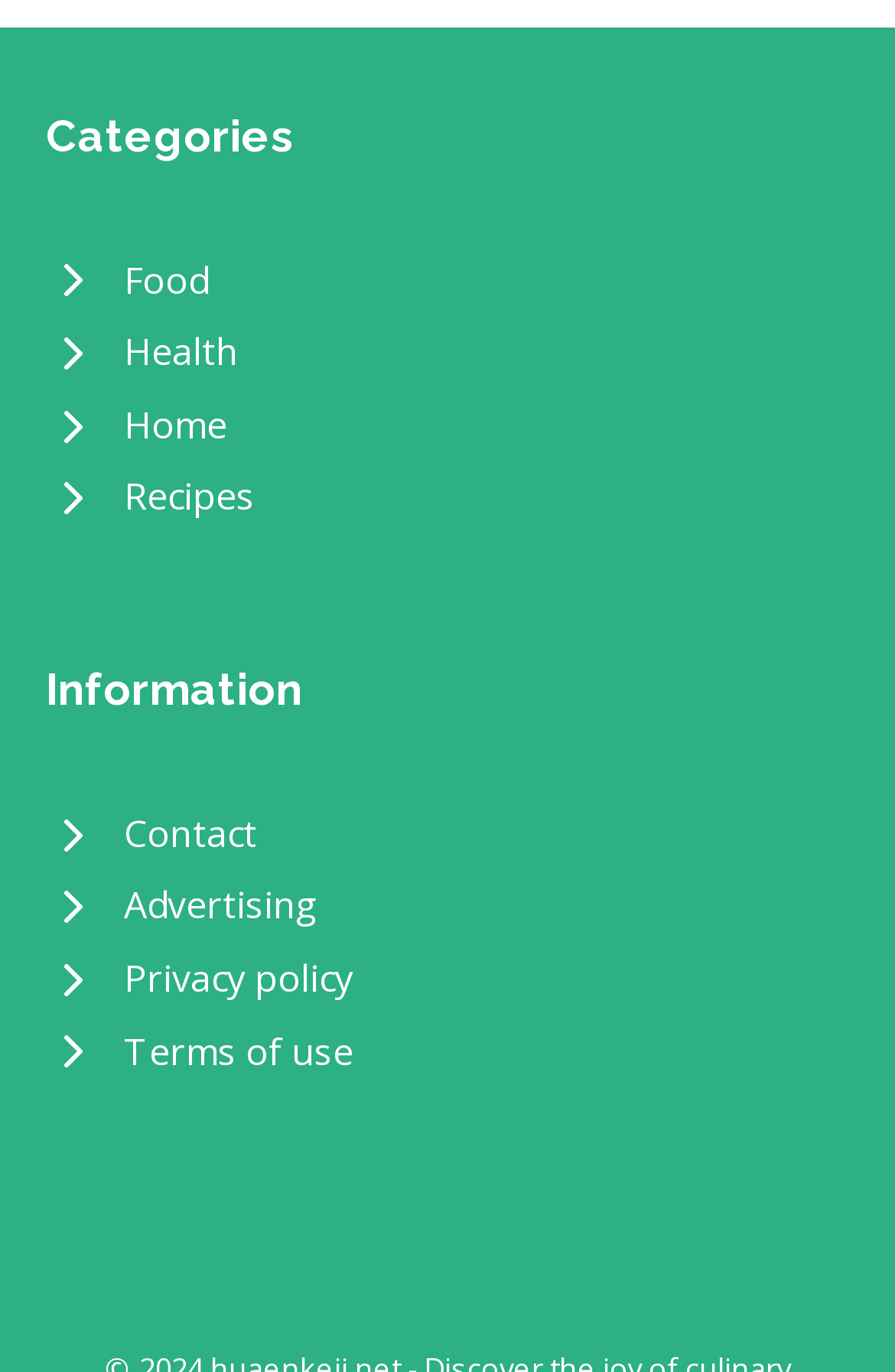Please respond to the question with a concise word or phrase:
What is the second category?

Health